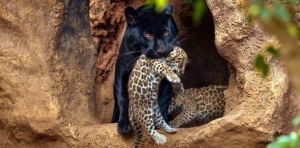What is the panther doing to the leopard cub?
Please respond to the question thoroughly and include all relevant details.

The caption describes the panther as 'gently cradling' the leopard cub in its mouth, showcasing a nurturing behavior.